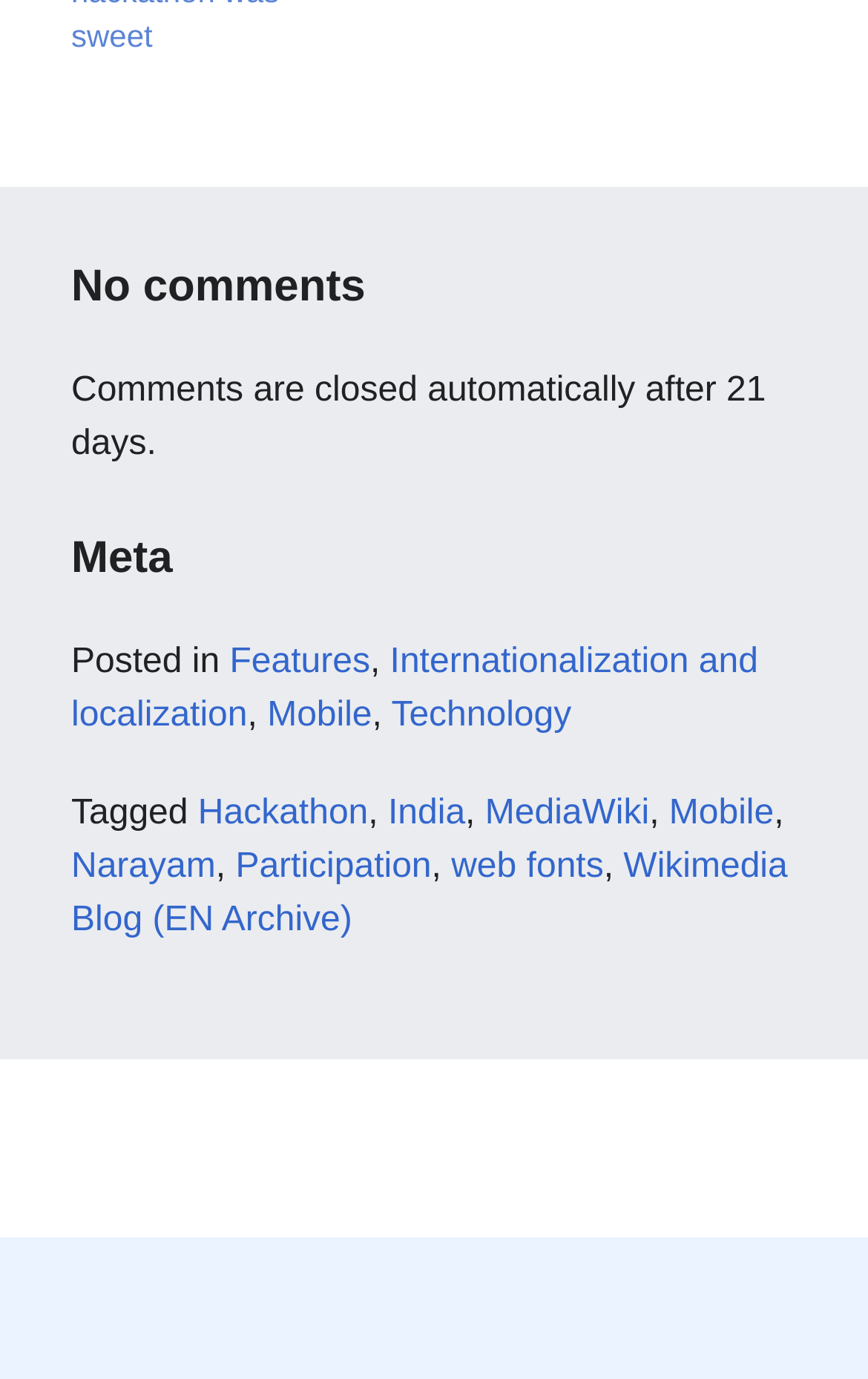Find the bounding box coordinates of the area that needs to be clicked in order to achieve the following instruction: "go to Features". The coordinates should be specified as four float numbers between 0 and 1, i.e., [left, top, right, bottom].

[0.265, 0.466, 0.426, 0.494]